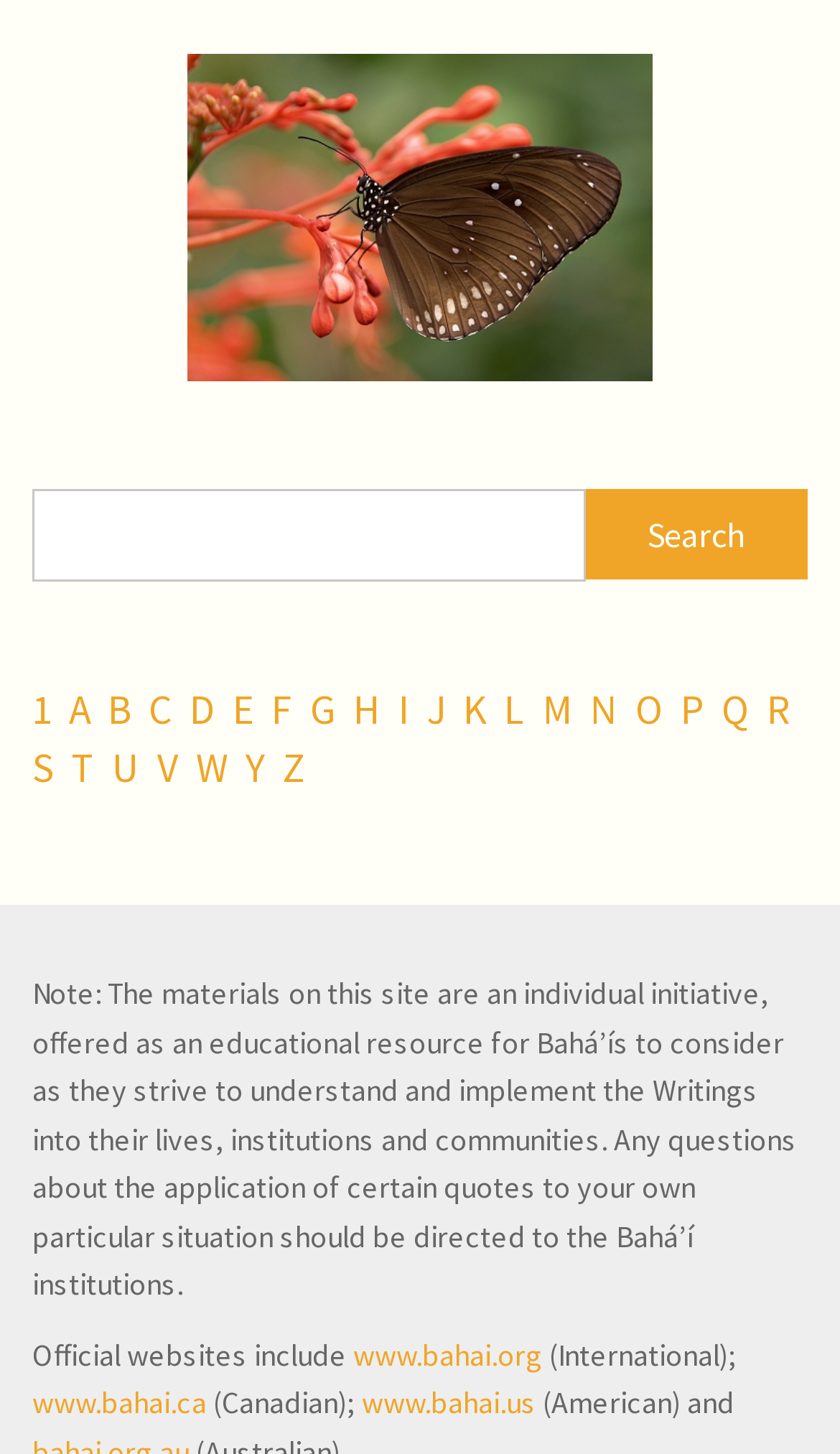Look at the image and give a detailed response to the following question: What is the note at the bottom of the webpage about?

The note at the bottom of the webpage is about the materials on the site, specifically that they are an individual initiative offered as an educational resource for Bahá’ís to consider as they strive to understand and implement the Writings into their lives, institutions, and communities.